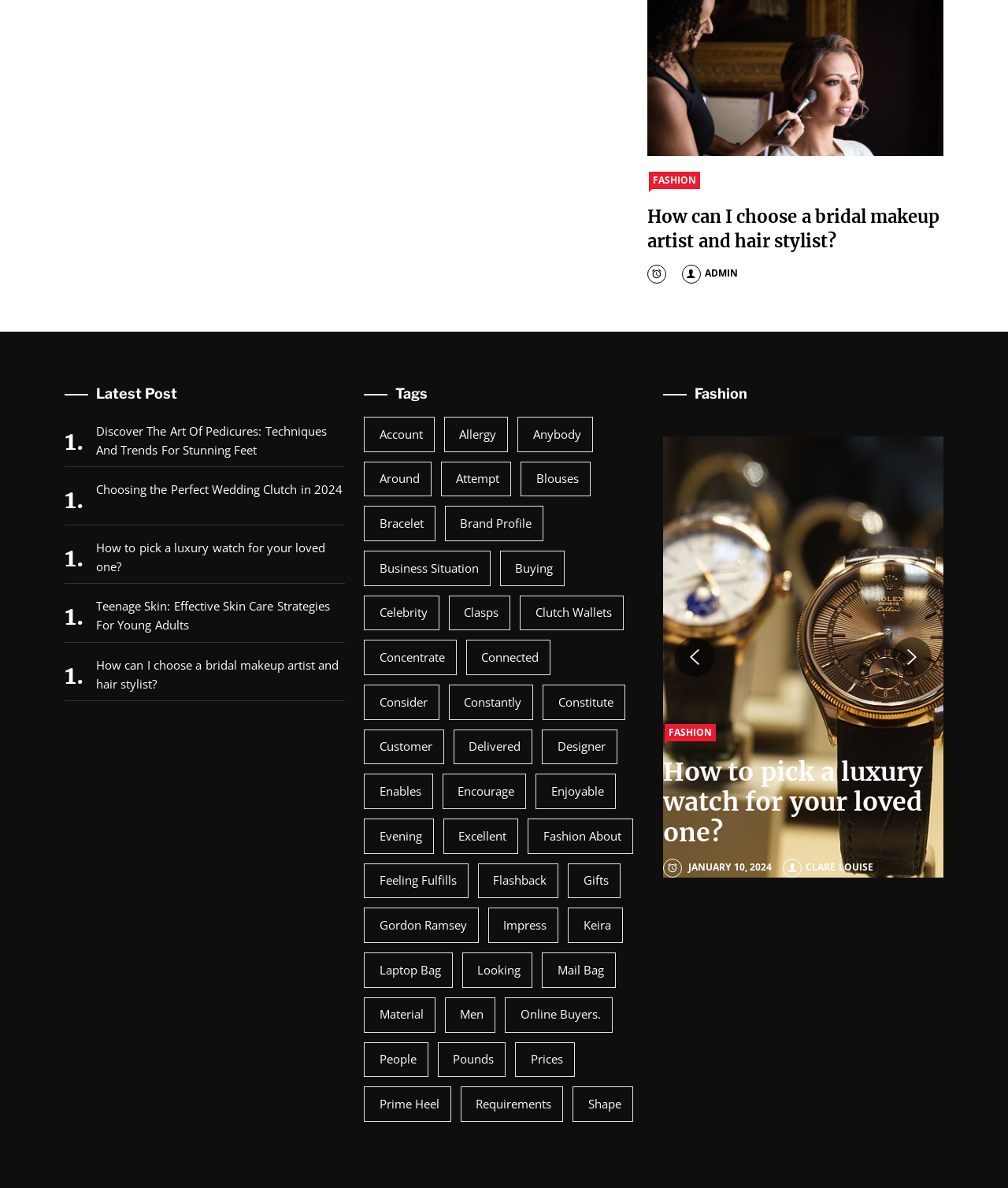Can you specify the bounding box coordinates of the area that needs to be clicked to fulfill the following instruction: "Click on 'FASHION'"?

[0.644, 0.145, 0.695, 0.159]